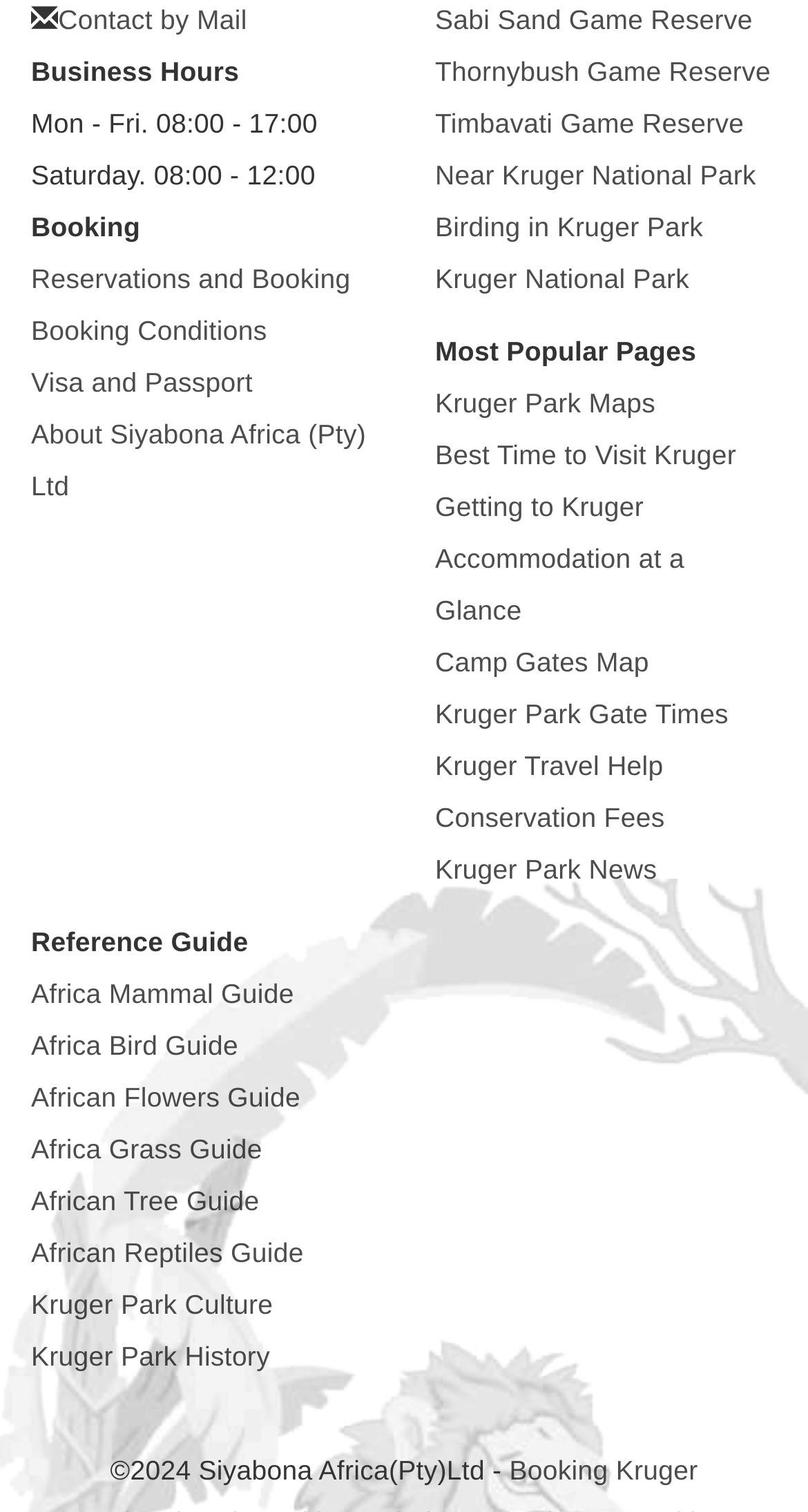What is the copyright information?
Please give a detailed and elaborate answer to the question.

I found the copyright information by looking at the StaticText element with ID 210, which is located at the bottom of the page. The text of this element indicates the copyright information.